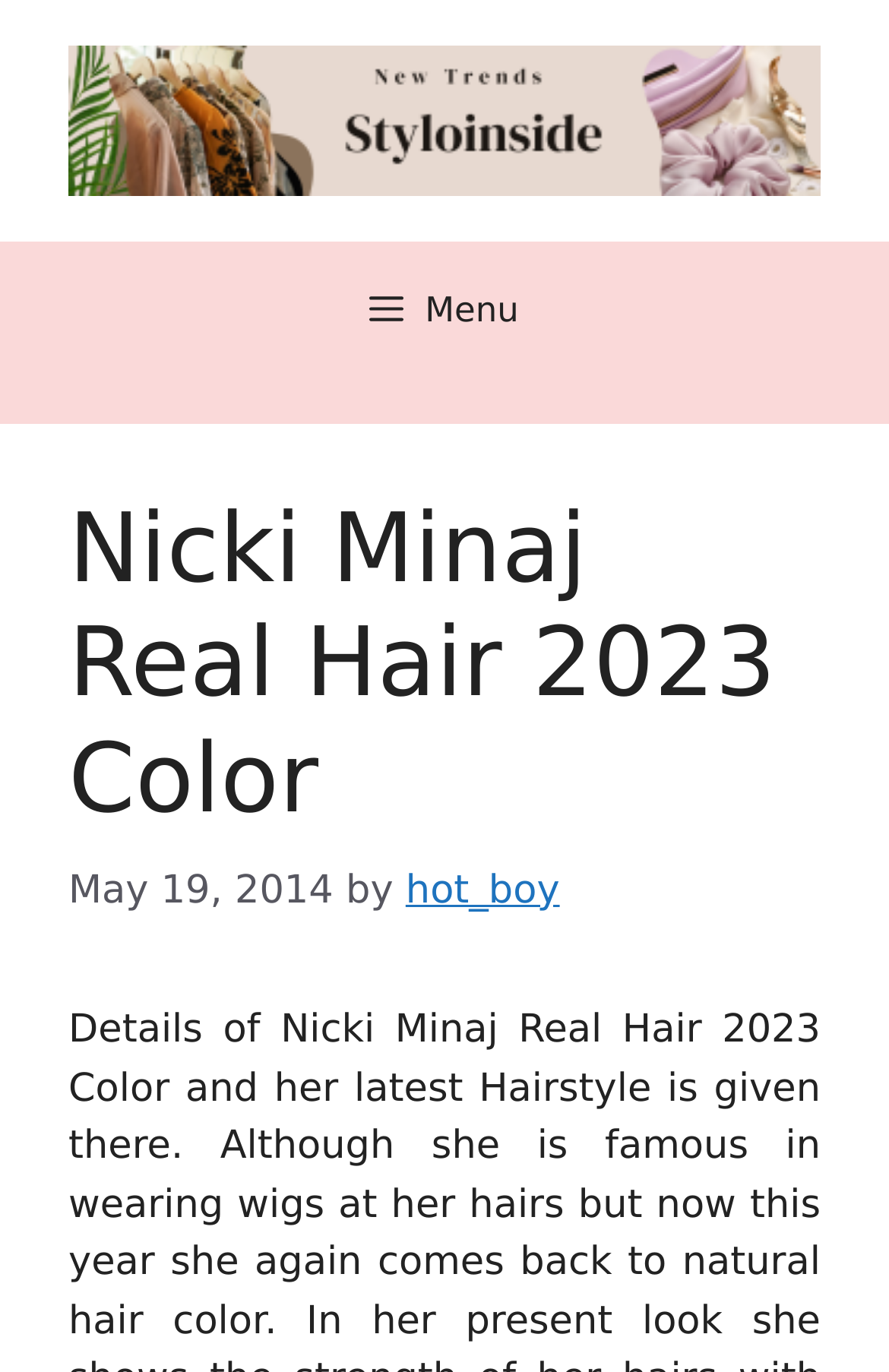Find the main header of the webpage and produce its text content.

Nicki Minaj Real Hair 2023 Color